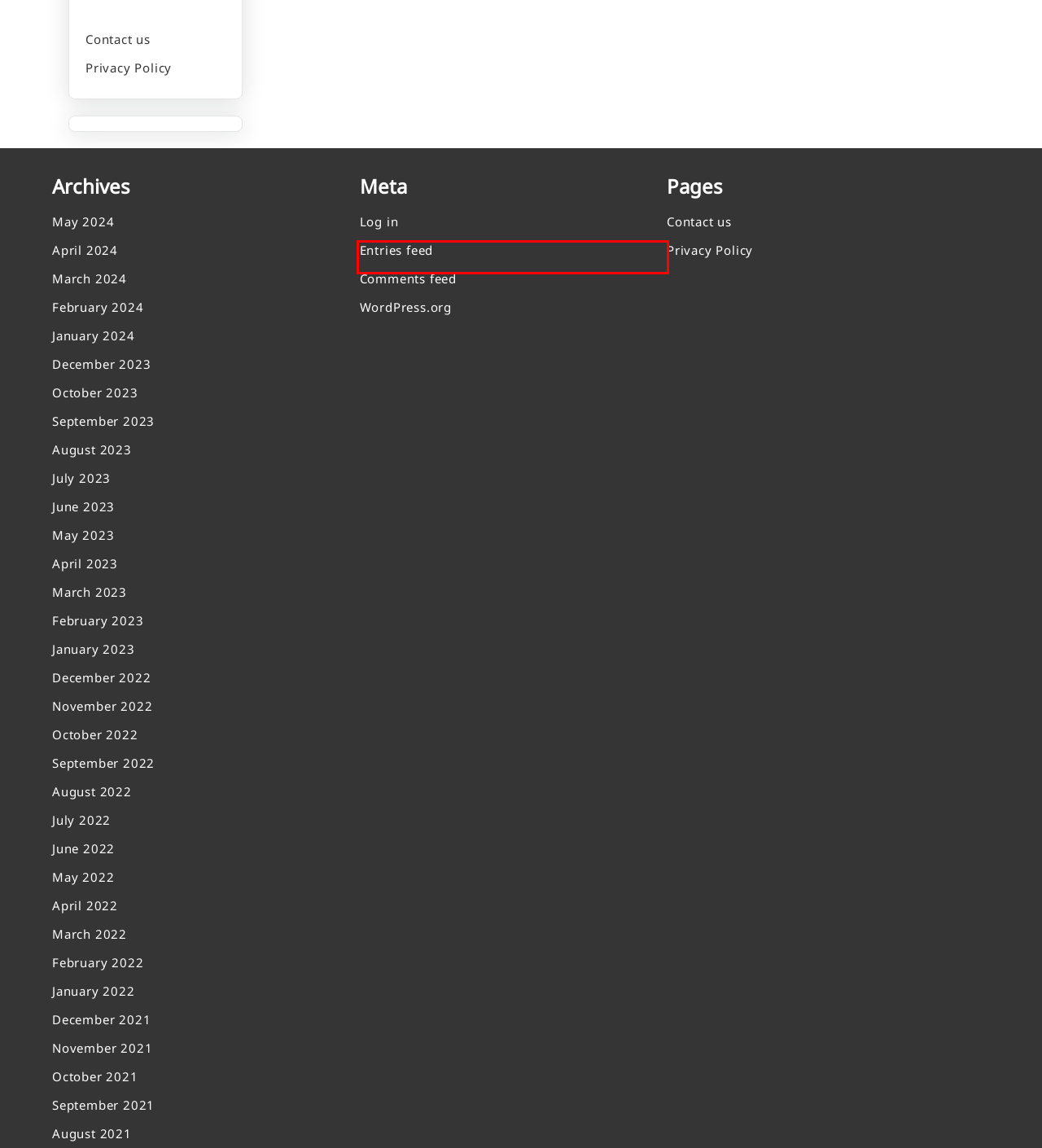You have a screenshot of a webpage with a red bounding box around a UI element. Determine which webpage description best matches the new webpage that results from clicking the element in the bounding box. Here are the candidates:
A. April 2023 – Egoduco
B. September 2022 – Egoduco
C. Egoduco
D. February 2022 – Egoduco
E. January 2024 – Egoduco
F. September 2023 – Egoduco
G. May 2023 – Egoduco
H. October 2022 – Egoduco

C